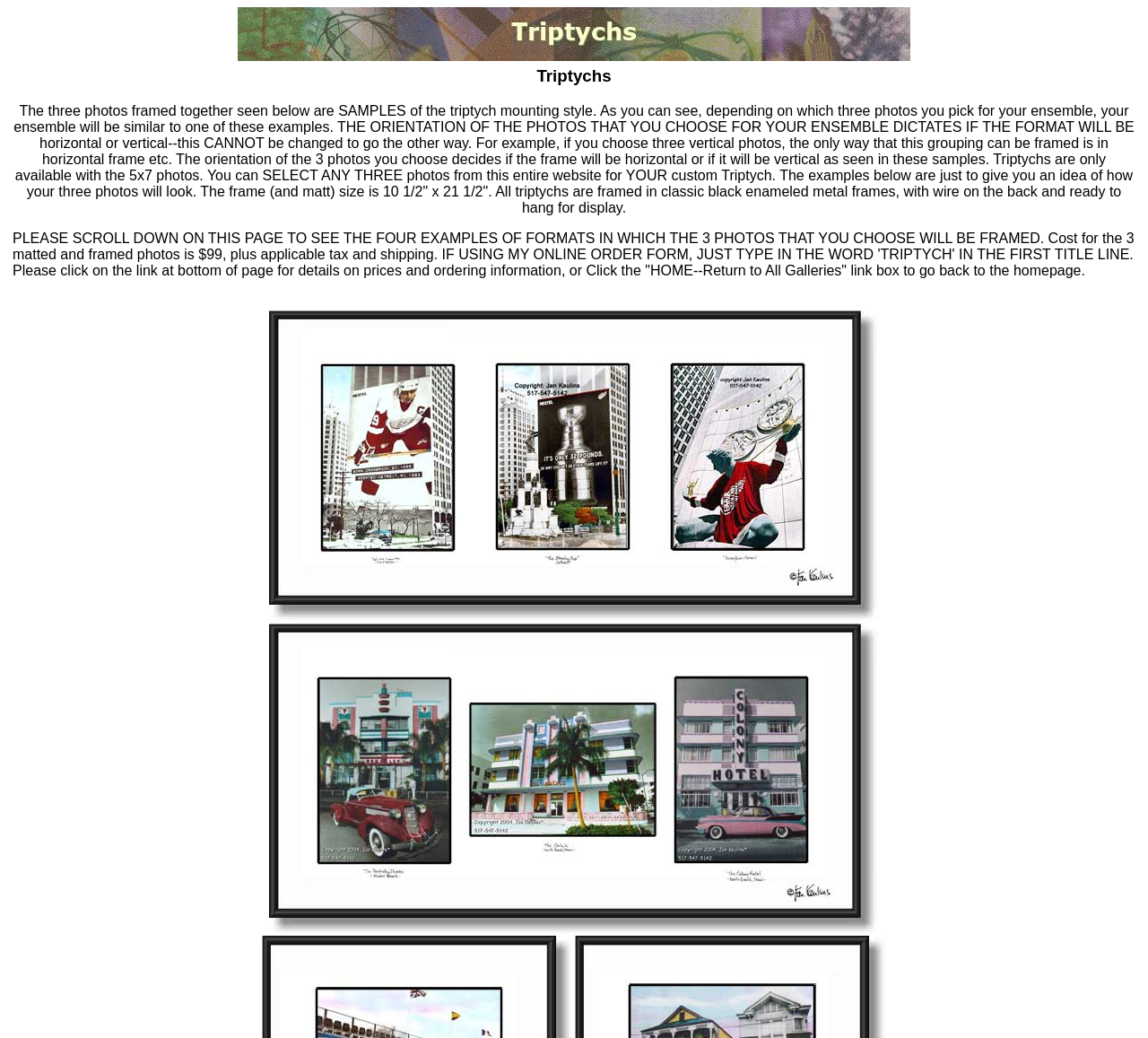Use a single word or phrase to answer the question:
How many columns are in the layout table?

One